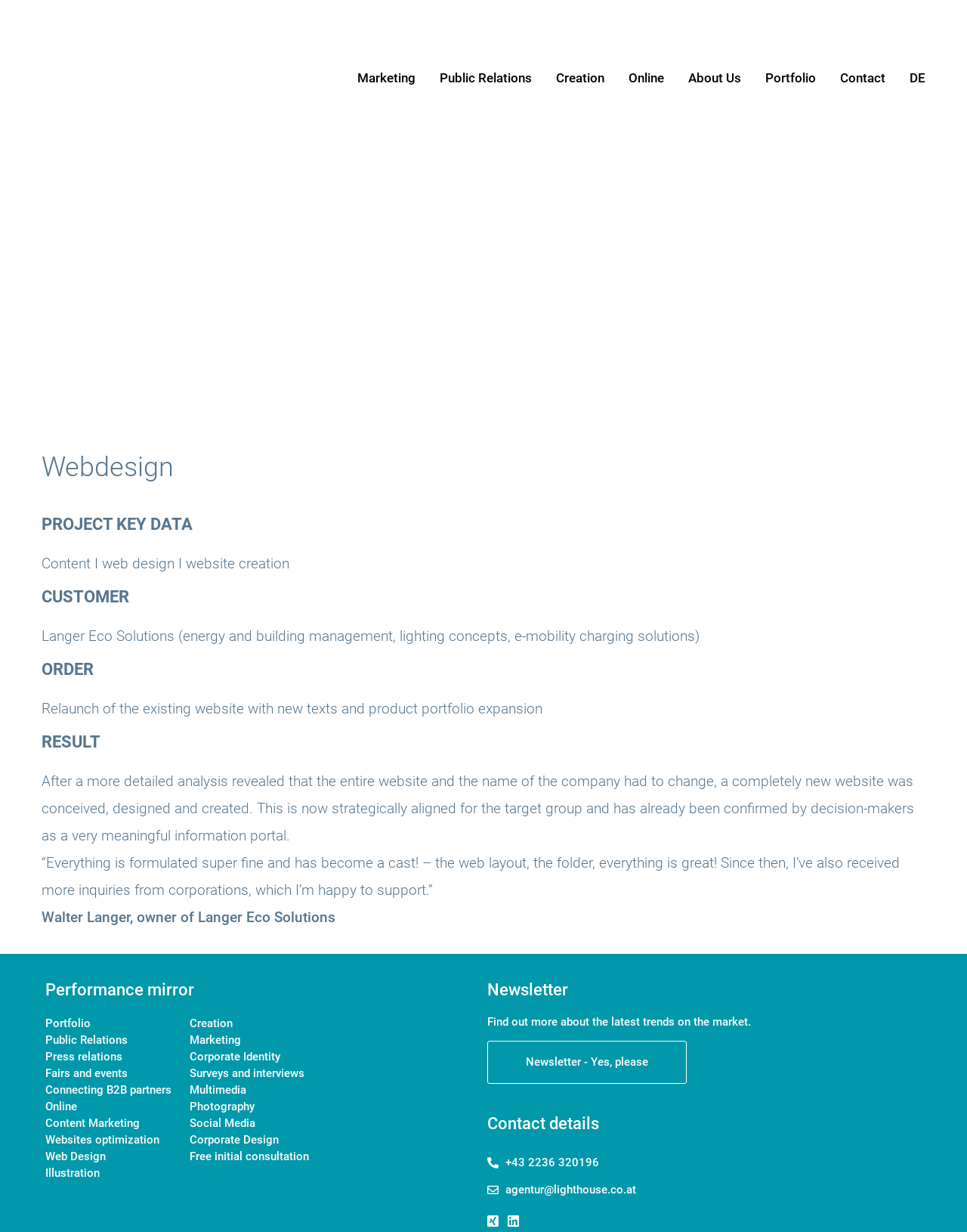Generate a thorough explanation of the webpage's elements.

This webpage is about a web design project for Langer Eco Solutions, a company that specializes in energy and building management, lighting concepts, and e-mobility charging solutions. At the top left corner, there is a logo of Lighthouse Werbeagentur, the agency that worked on the project. 

Below the logo, there is a navigation menu with links to different sections of the agency's website, including Marketing, Public Relations, Creation, Online, About Us, Portfolio, and Contact. 

The main content of the webpage is divided into several sections. The first section has a heading "Webdesign" and describes the project's key data, including the customer, order, and result. The customer is Langer Eco Solutions, and the order was to relaunch their existing website with new texts and product portfolio expansion. The result is a completely new website that is strategically aligned for the target group and has received positive feedback from decision-makers.

Below this section, there is a testimonial from Walter Langer, the owner of Langer Eco Solutions, who is satisfied with the new website. 

On the right side of the webpage, there is a "Performance mirror" section that lists various services offered by the agency, including Portfolio, Public Relations, Press relations, Fairs and events, Connecting B2B partners, Online, Content Marketing, Websites optimization, Web Design, Illustration, Creation, Marketing, Corporate Identity, Surveys and interviews, Multimedia, Photography, Social Media, Corporate Design, and Free initial consultation.

Further down, there is a "Newsletter" section that invites visitors to find out more about the latest trends on the market and sign up for the newsletter. 

Finally, at the bottom of the webpage, there is a "Contact details" section that lists the agency's contact information, including phone number, email address, and social media links.